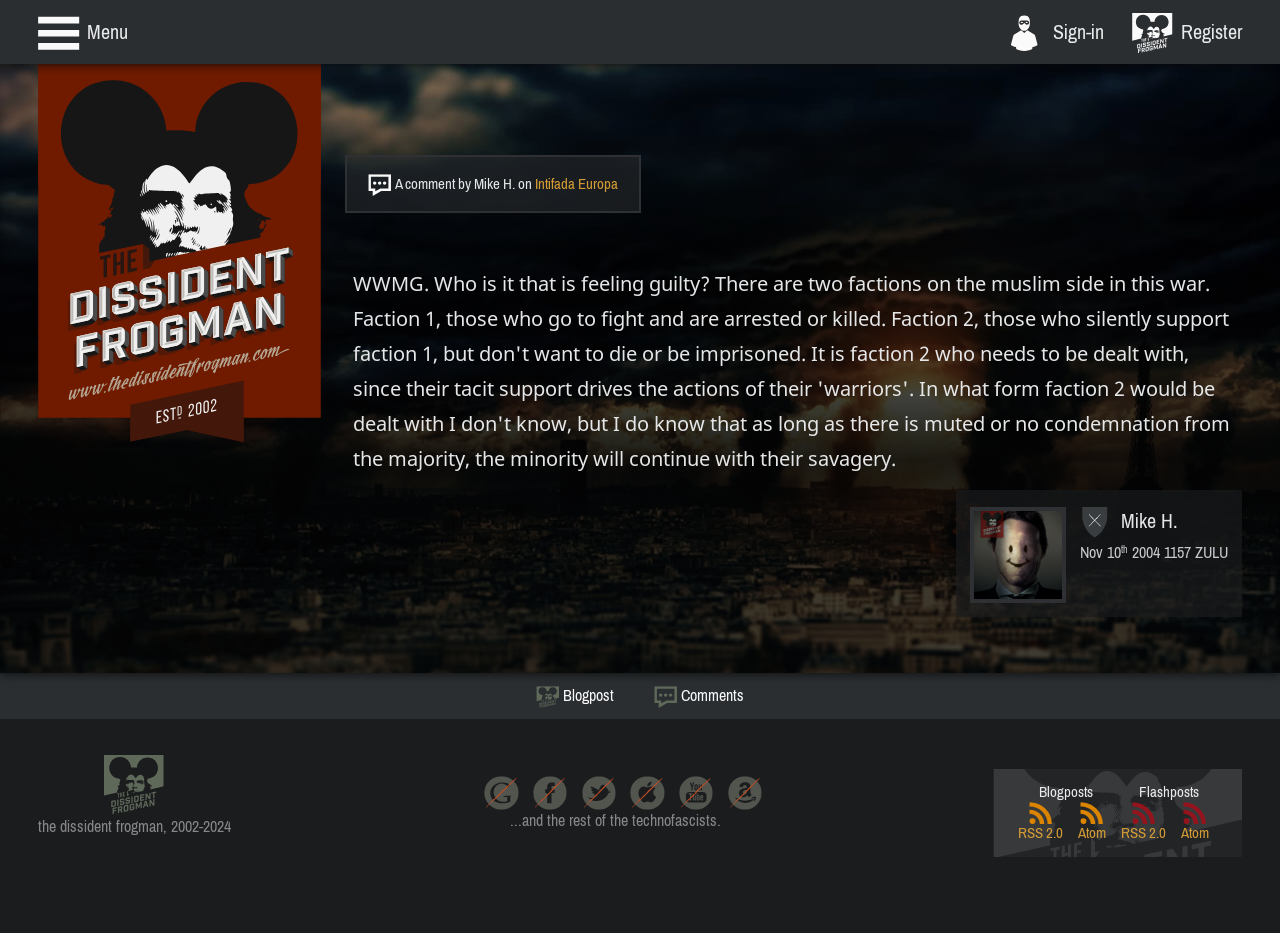Show the bounding box coordinates of the element that should be clicked to complete the task: "Click on the 'Menu' link".

[0.03, 0.0, 0.1, 0.069]